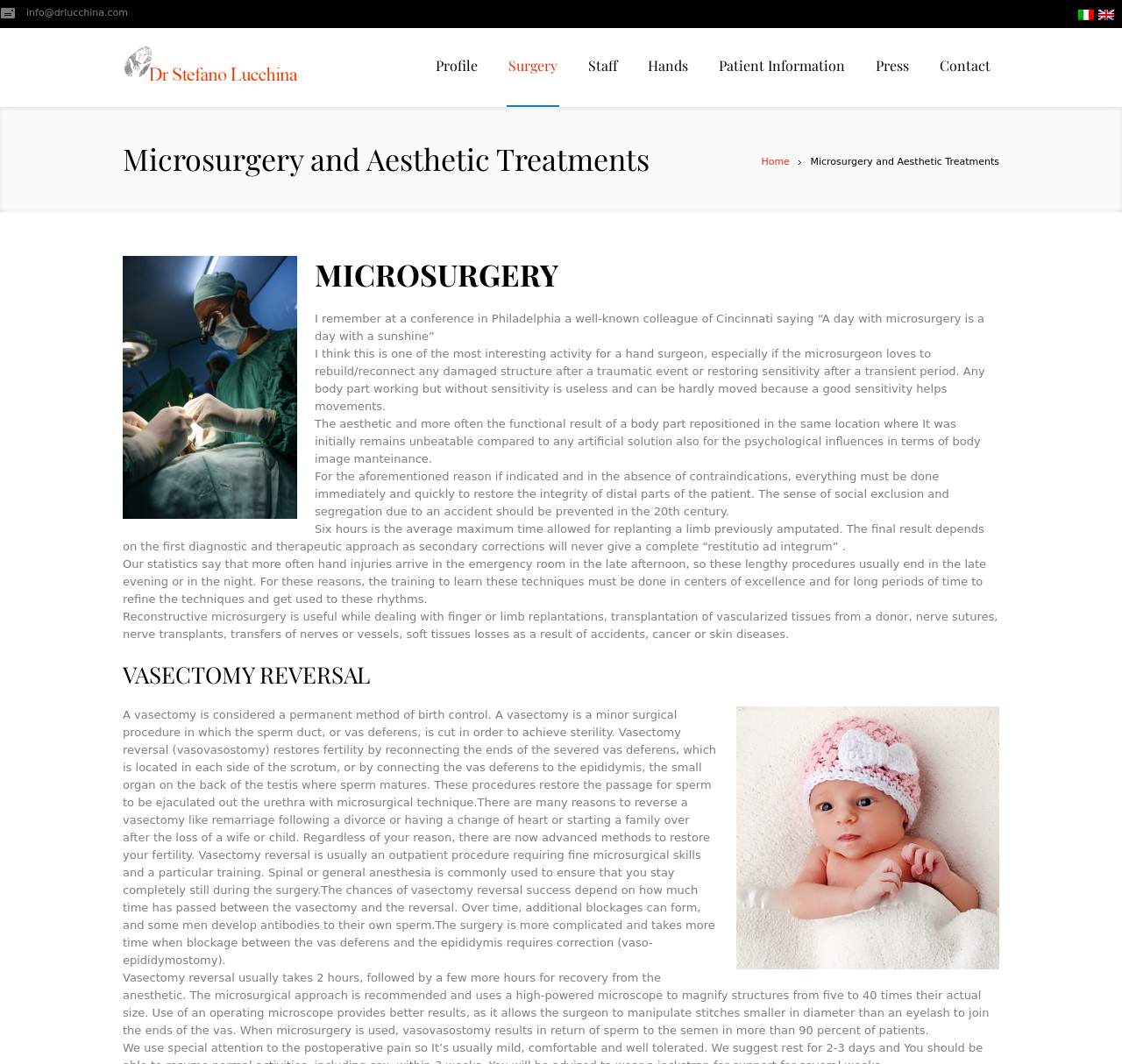Locate the bounding box coordinates of the element that should be clicked to execute the following instruction: "Click the 'info@drlucchina.com' email link".

[0.023, 0.007, 0.114, 0.017]